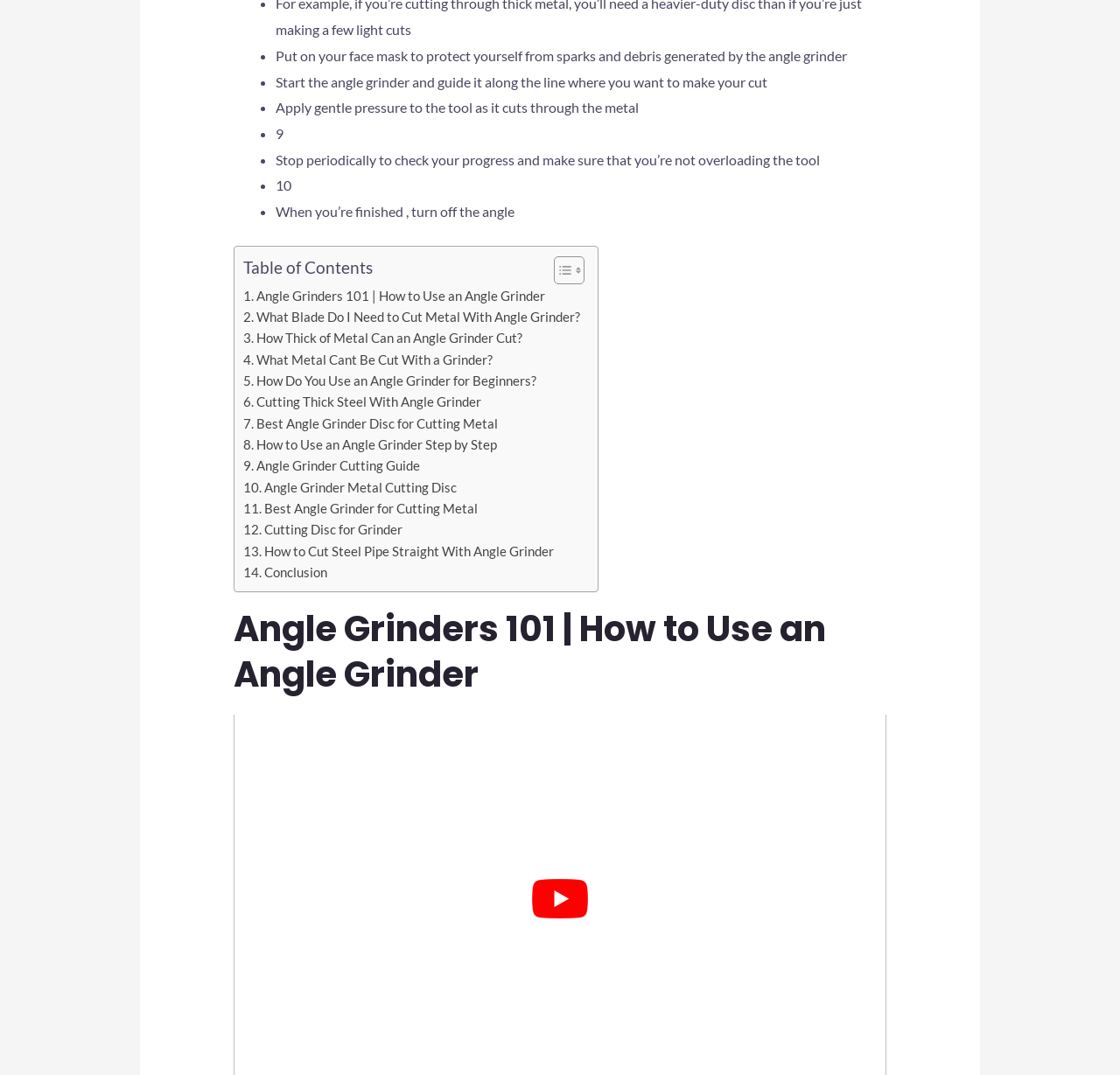Determine the bounding box coordinates for the clickable element required to fulfill the instruction: "Check 'Conclusion'". Provide the coordinates as four float numbers between 0 and 1, i.e., [left, top, right, bottom].

[0.217, 0.522, 0.292, 0.542]